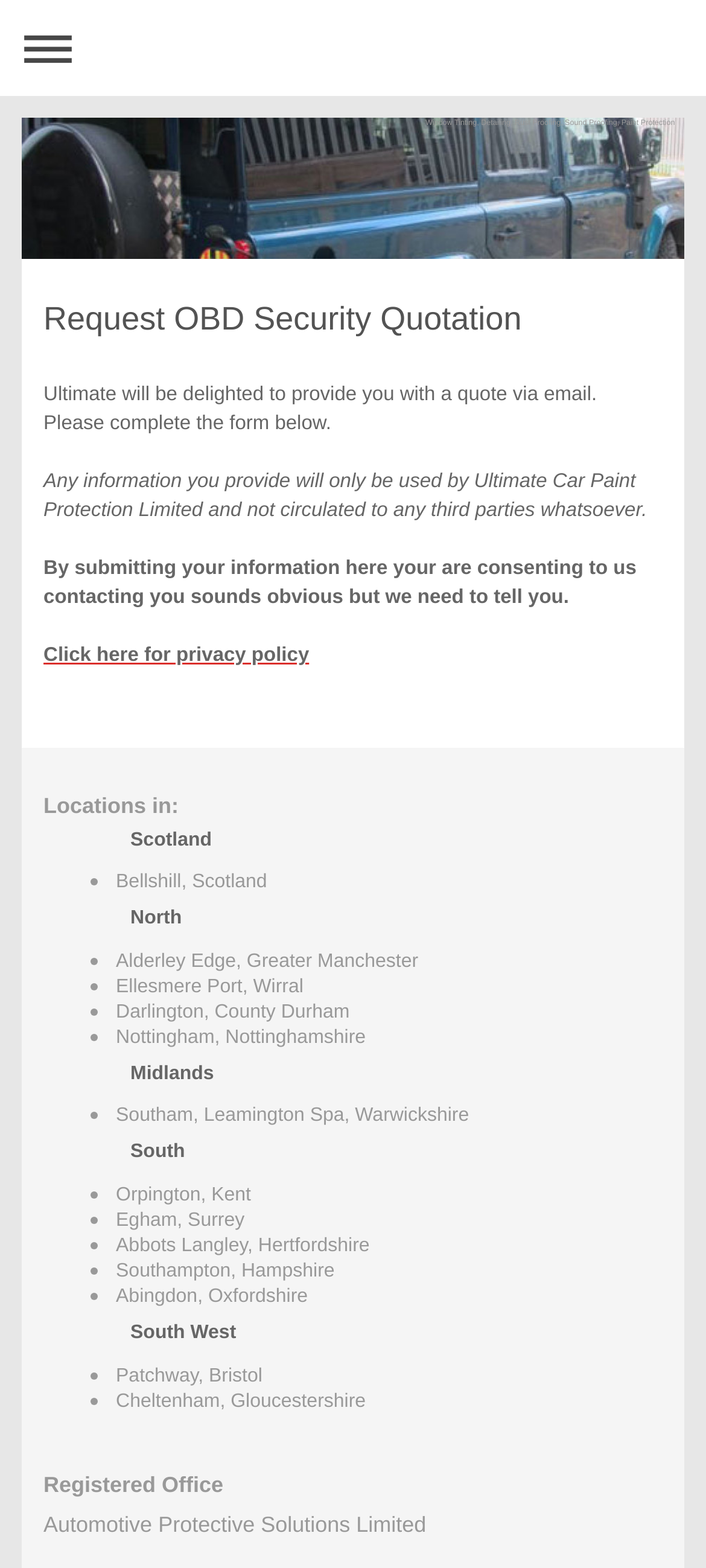Examine the image carefully and respond to the question with a detailed answer: 
What is the purpose of this webpage?

Based on the webpage content, it appears that the purpose of this webpage is to allow users to request a quotation for OBD security services. The heading 'Request OBD Security Quotation' and the text 'Ultimate will be delighted to provide you with a quote via email. Please complete the form below.' suggest that users can submit their information to receive a quote.